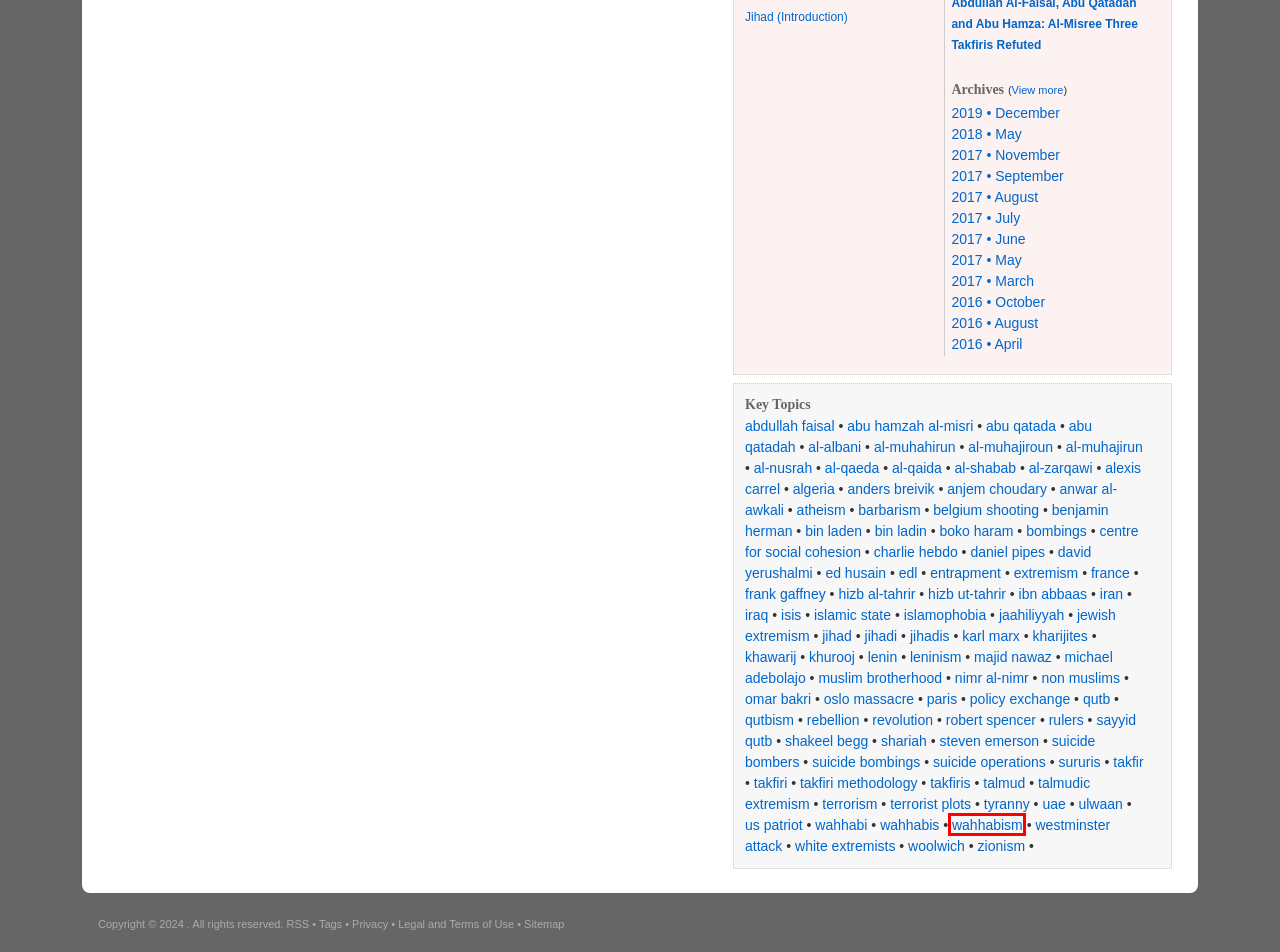Review the screenshot of a webpage which includes a red bounding box around an element. Select the description that best fits the new webpage once the element in the bounding box is clicked. Here are the candidates:
A. IslamAgainstExtremism.Com | Benjamin Herman
B. IslamAgainstExtremism.Com | Archives | October 2016
C. IslamAgainstExtremism.Com | Hizb al-Tahrir
D. IslamAgainstExtremism.Com | Abu Hamzah al-Misri
E. IslamAgainstExtremism.Com | wahhabism
F. IslamAgainstExtremism.Com | Algeria
G. IslamAgainstExtremism.Com | Hizb ut-Tahrir
H. IslamAgainstExtremism.Com | shariah

E